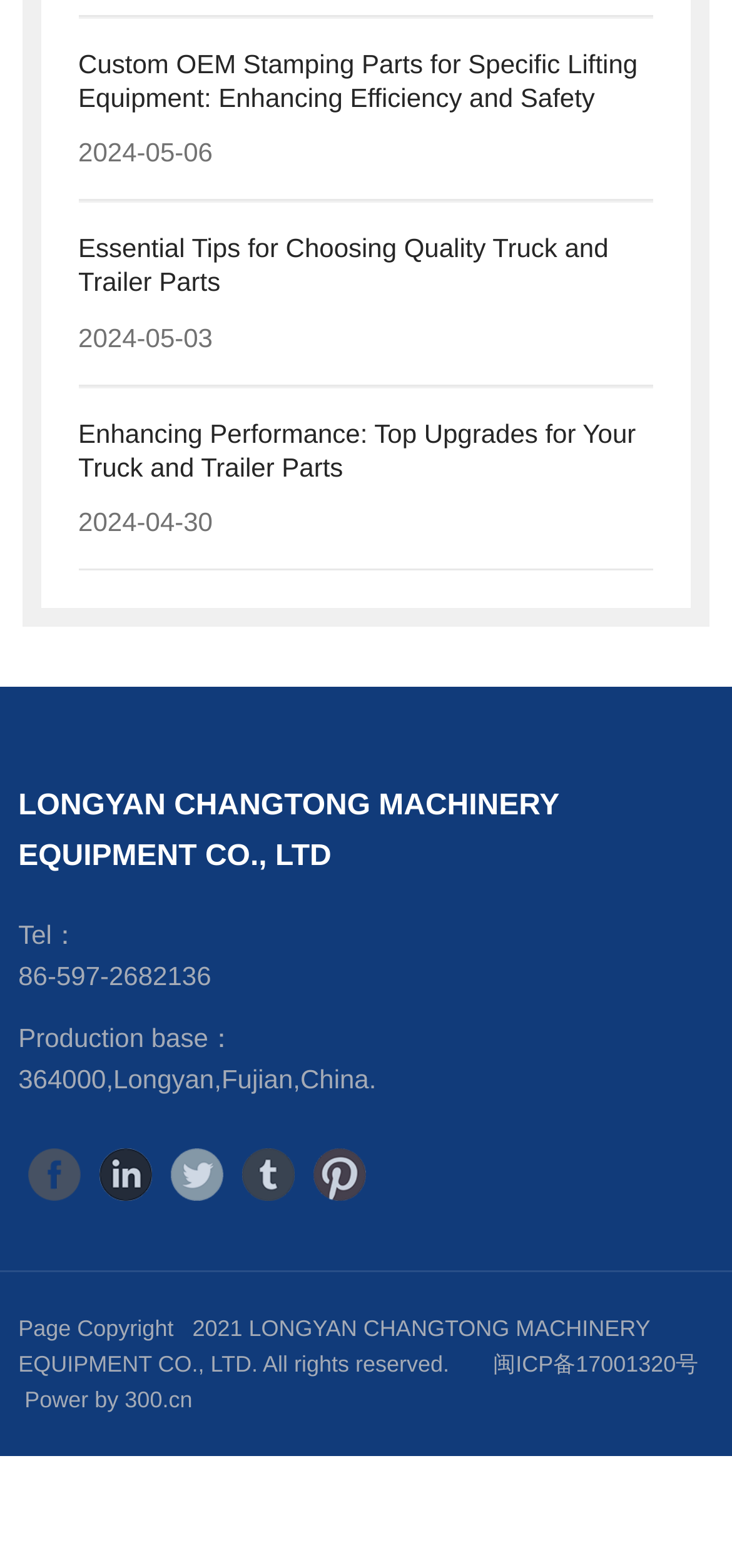Using the description: "title="Twitter"", identify the bounding box of the corresponding UI element in the screenshot.

[0.233, 0.732, 0.304, 0.765]